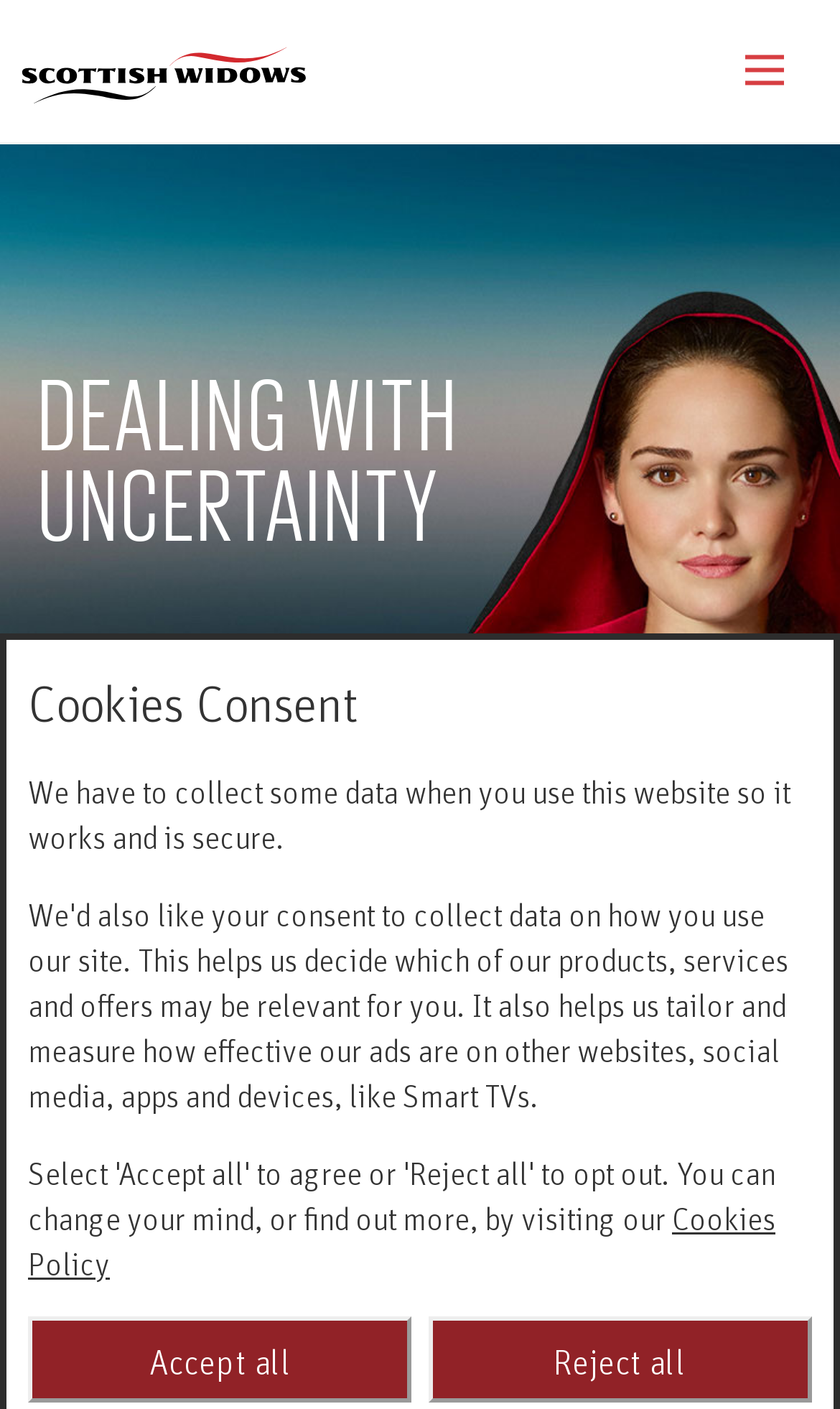Give a one-word or phrase response to the following question: What is the button at the top right corner for?

Menu